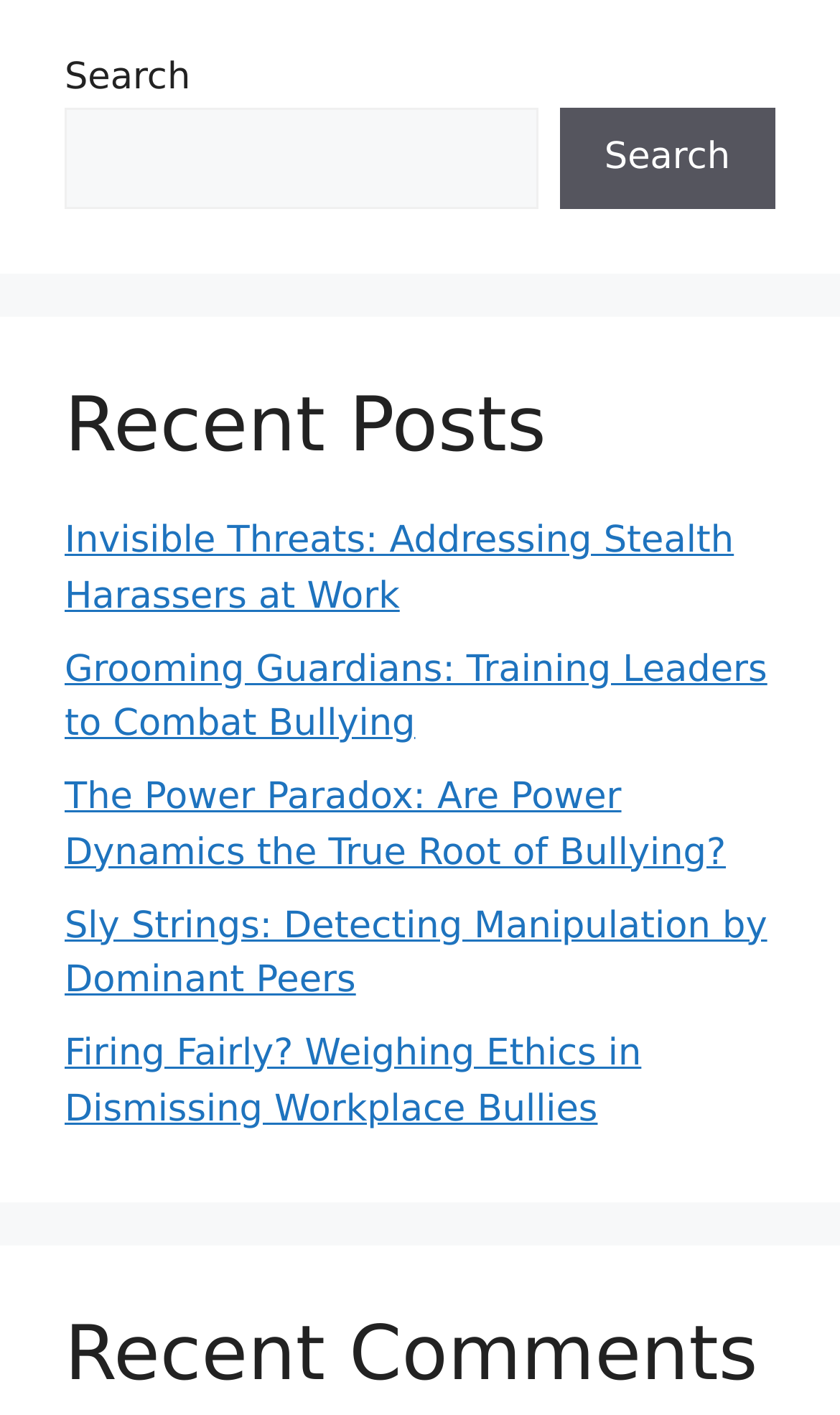Extract the bounding box coordinates of the UI element described by: "parent_node: Search name="s"". The coordinates should include four float numbers ranging from 0 to 1, e.g., [left, top, right, bottom].

[0.077, 0.075, 0.64, 0.148]